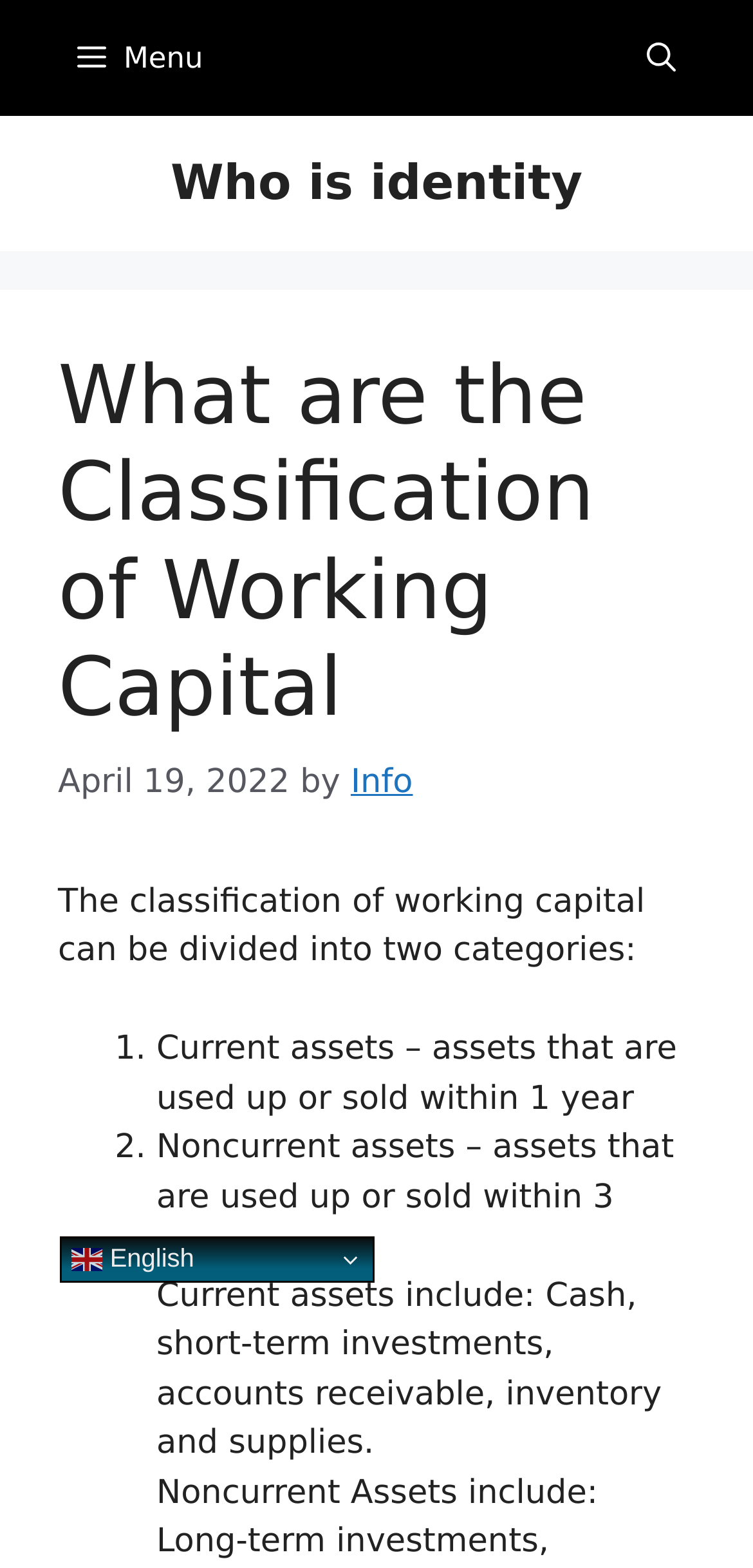Respond with a single word or short phrase to the following question: 
What is the time of the comment by Wu Jin?

08:23